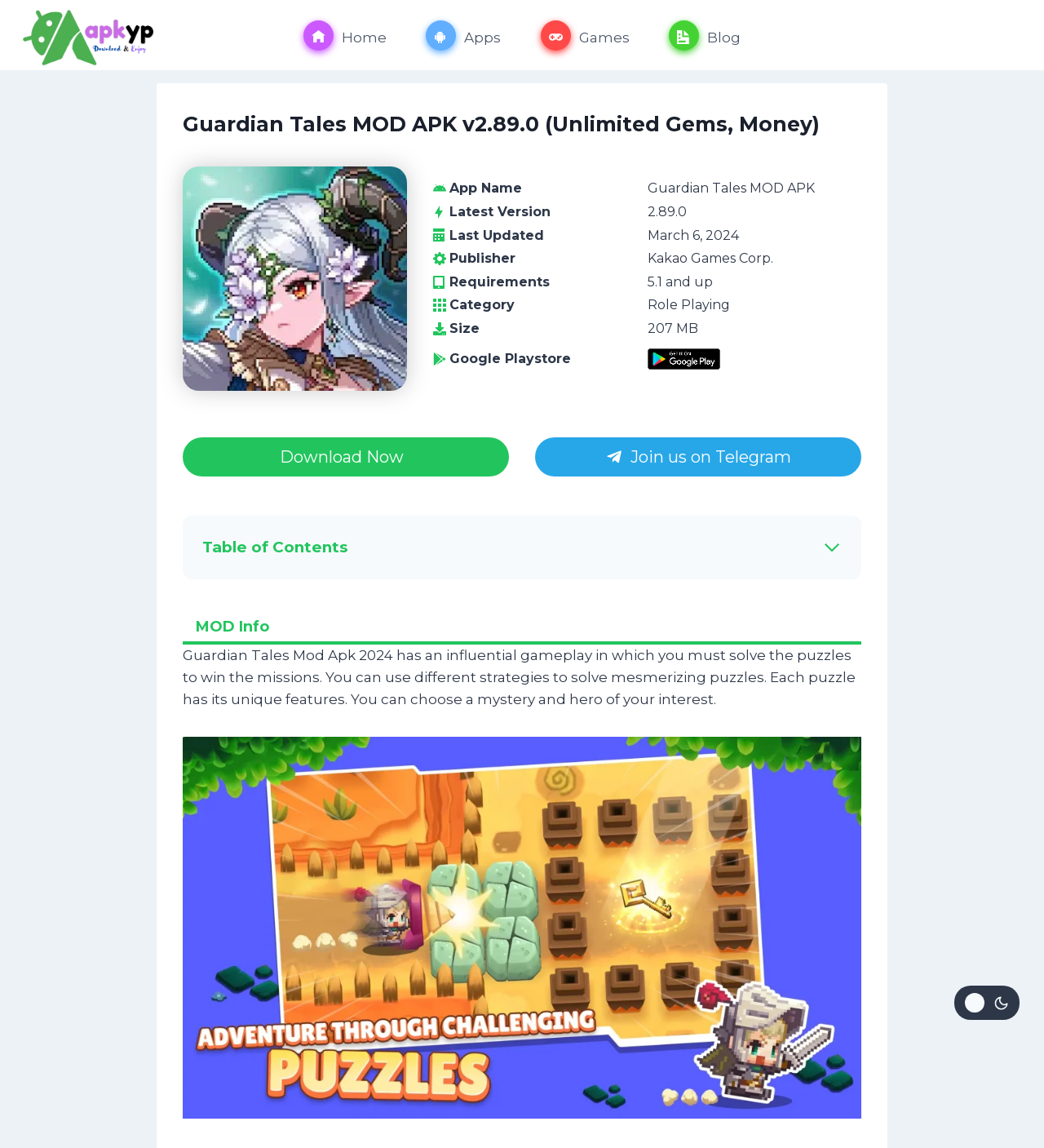What is the category of the APK?
Look at the screenshot and provide an in-depth answer.

The category of the APK is mentioned in the webpage, which is 'Role Playing', as shown in the 'Category' section.